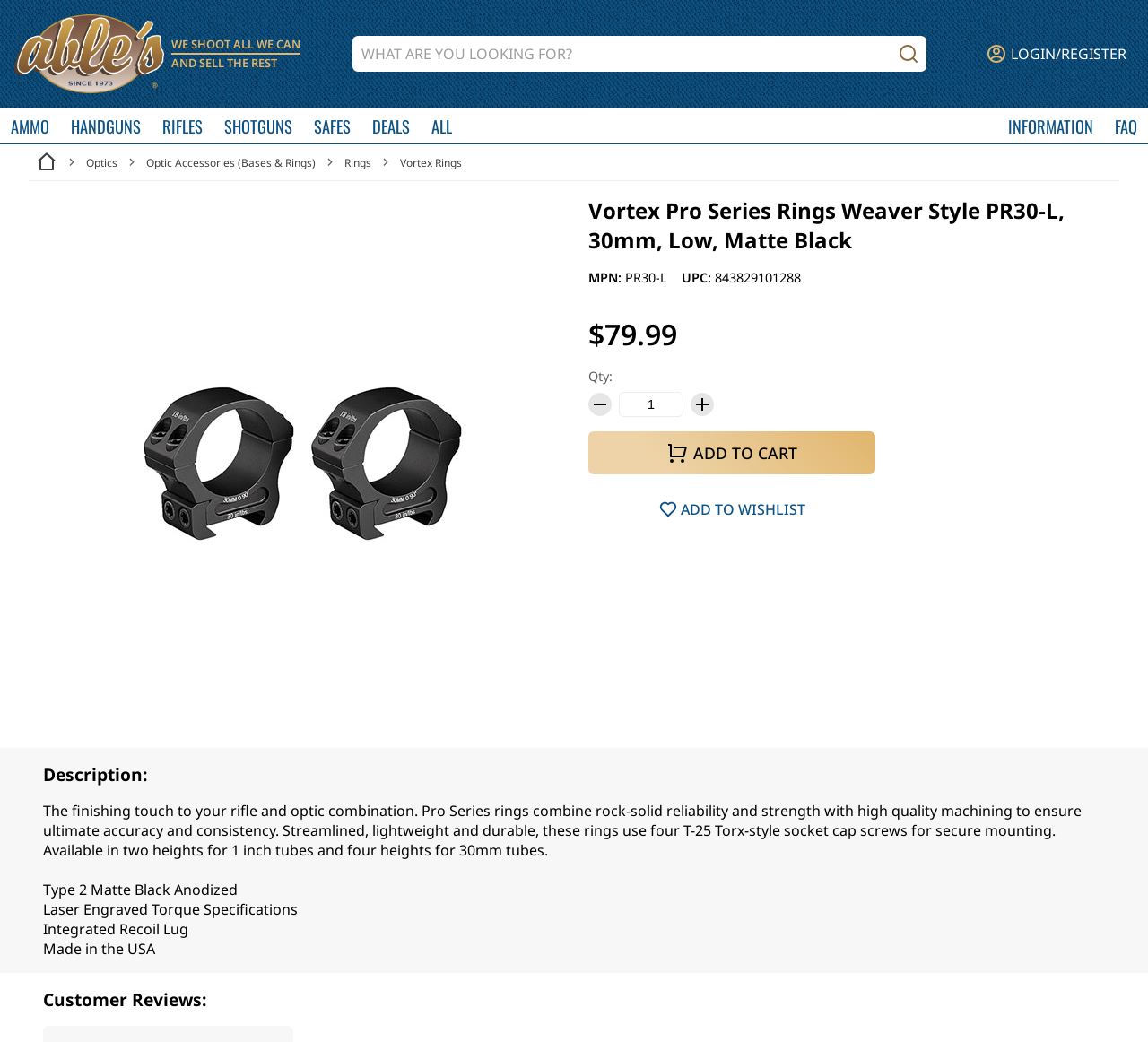What is the price of the Vortex Pro Series Rings?
Answer the question with just one word or phrase using the image.

$79.99